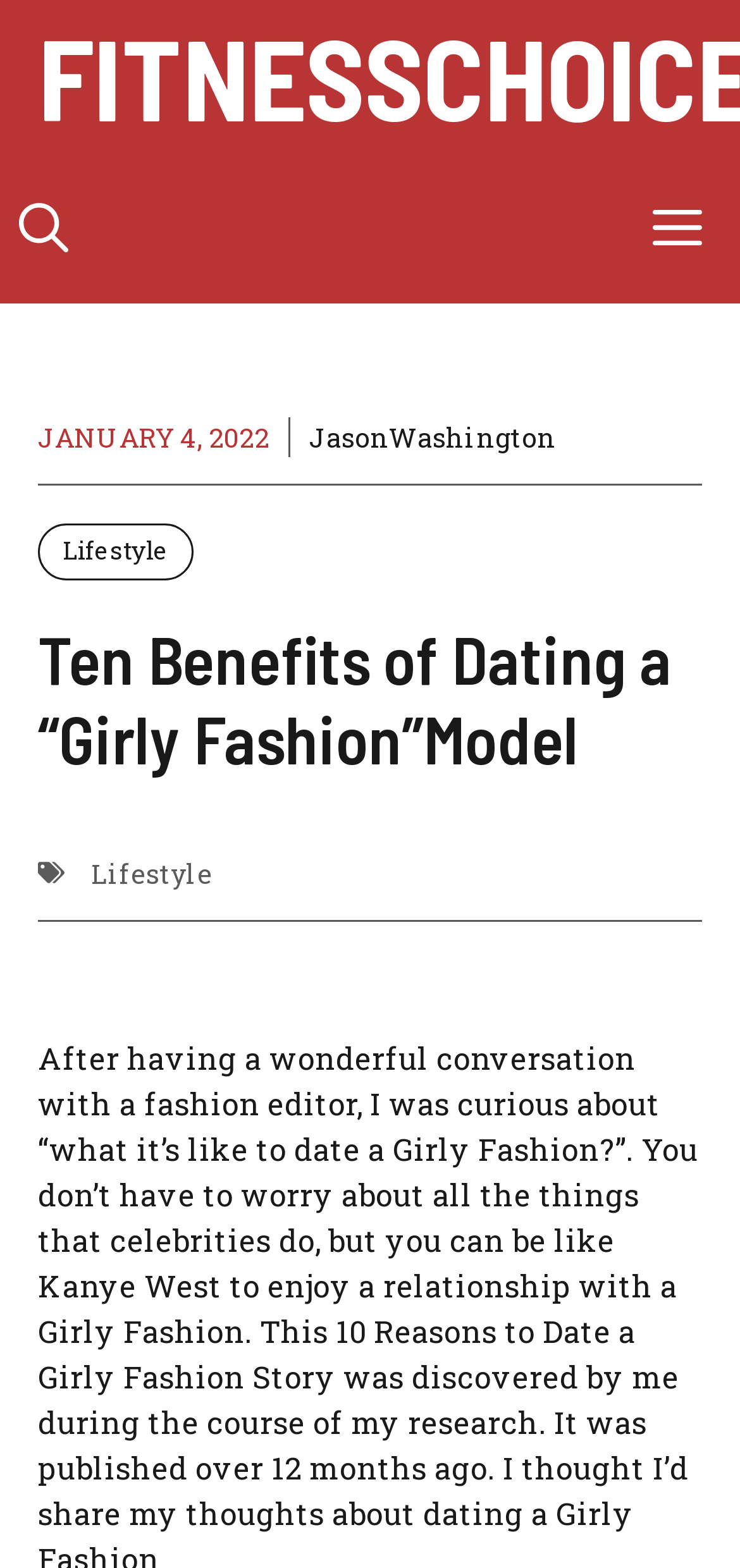Who is the author of the article?
Kindly give a detailed and elaborate answer to the question.

I found the author's name by looking at the link element located below the navigation bar and above the article title. The text 'JasonWashington' is displayed in this element, indicating the author of the article.